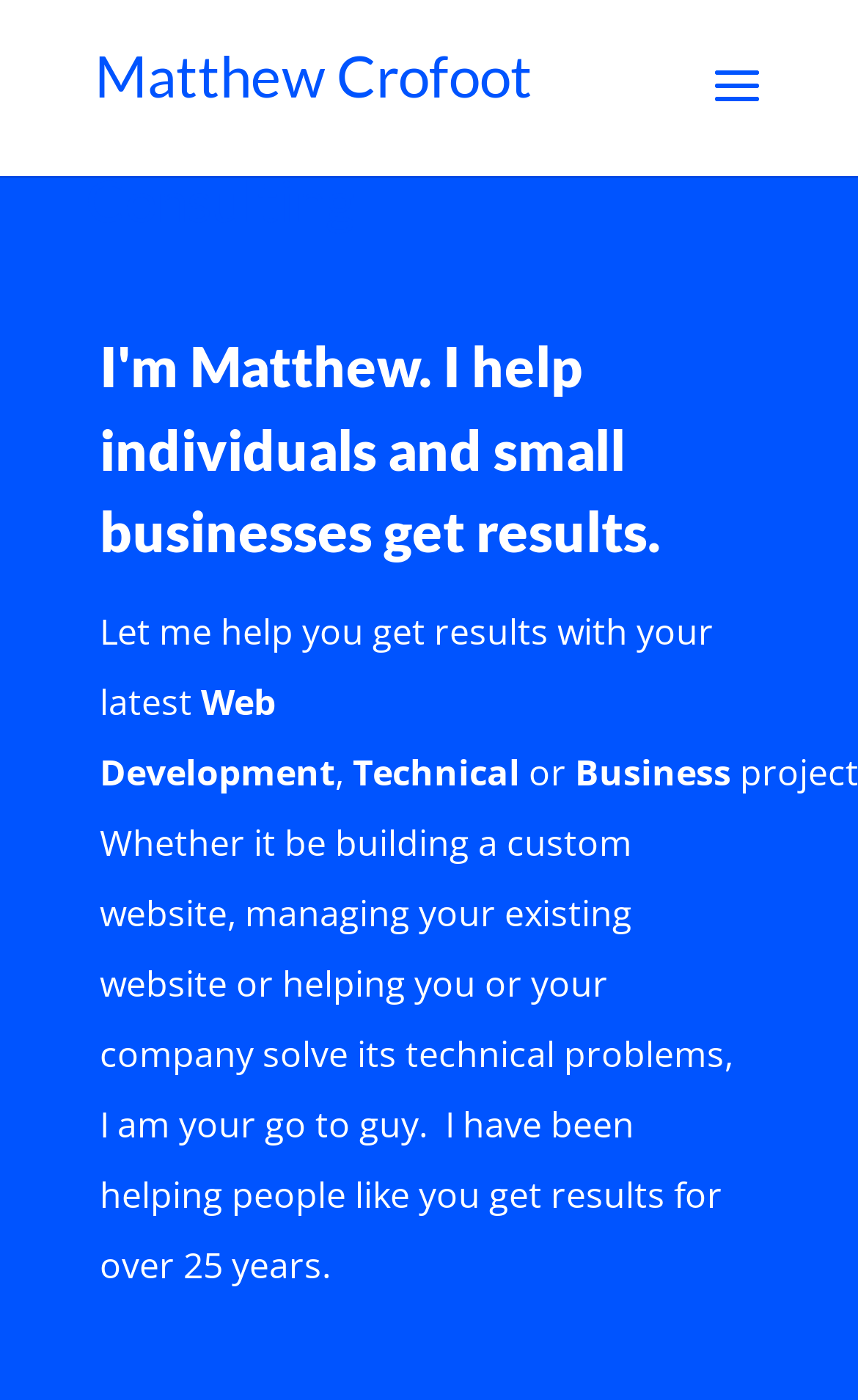Answer in one word or a short phrase: 
What is the name of the consultant?

Matthew Crofoot